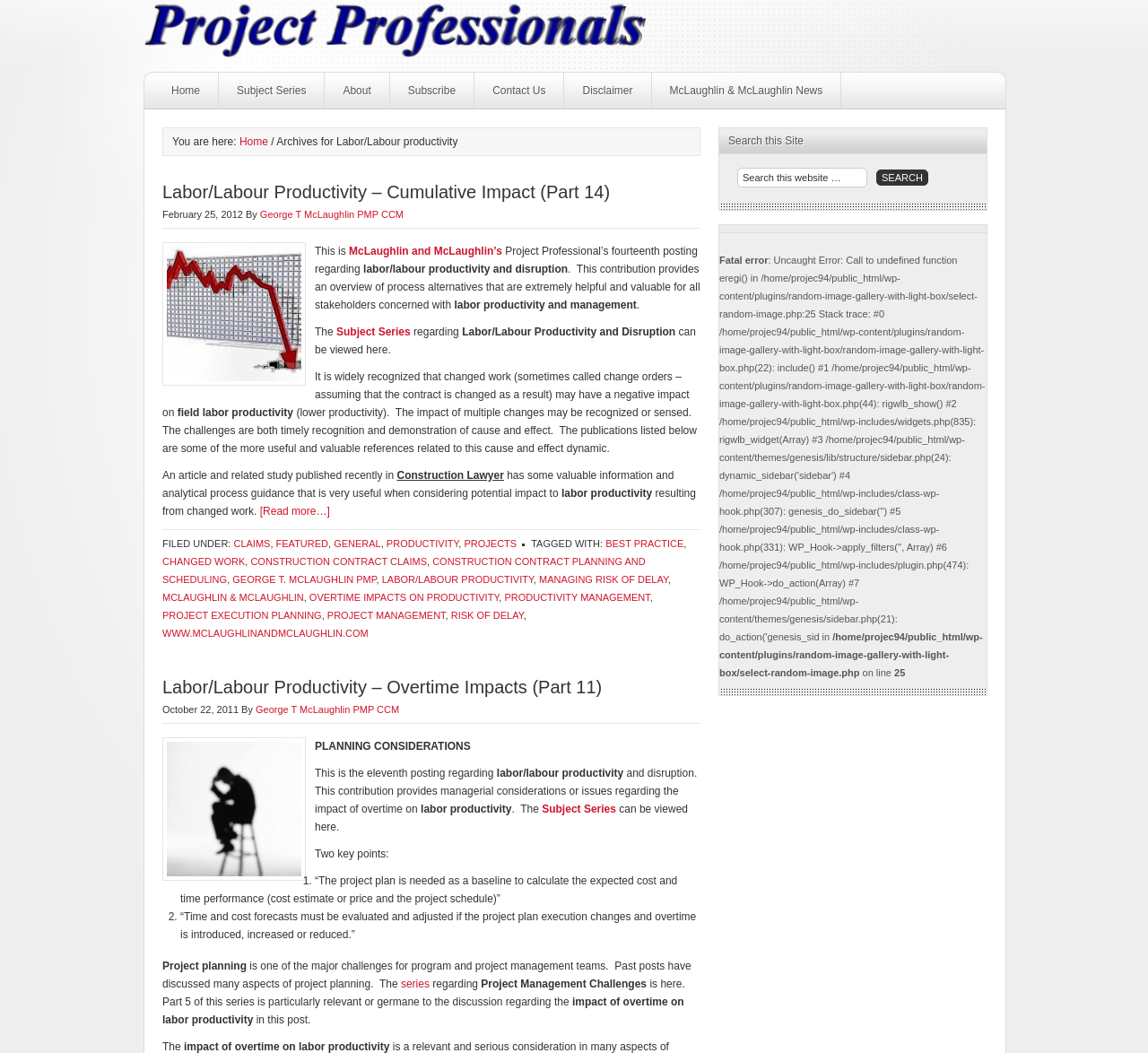Indicate the bounding box coordinates of the clickable region to achieve the following instruction: "Click on the Home button."

None